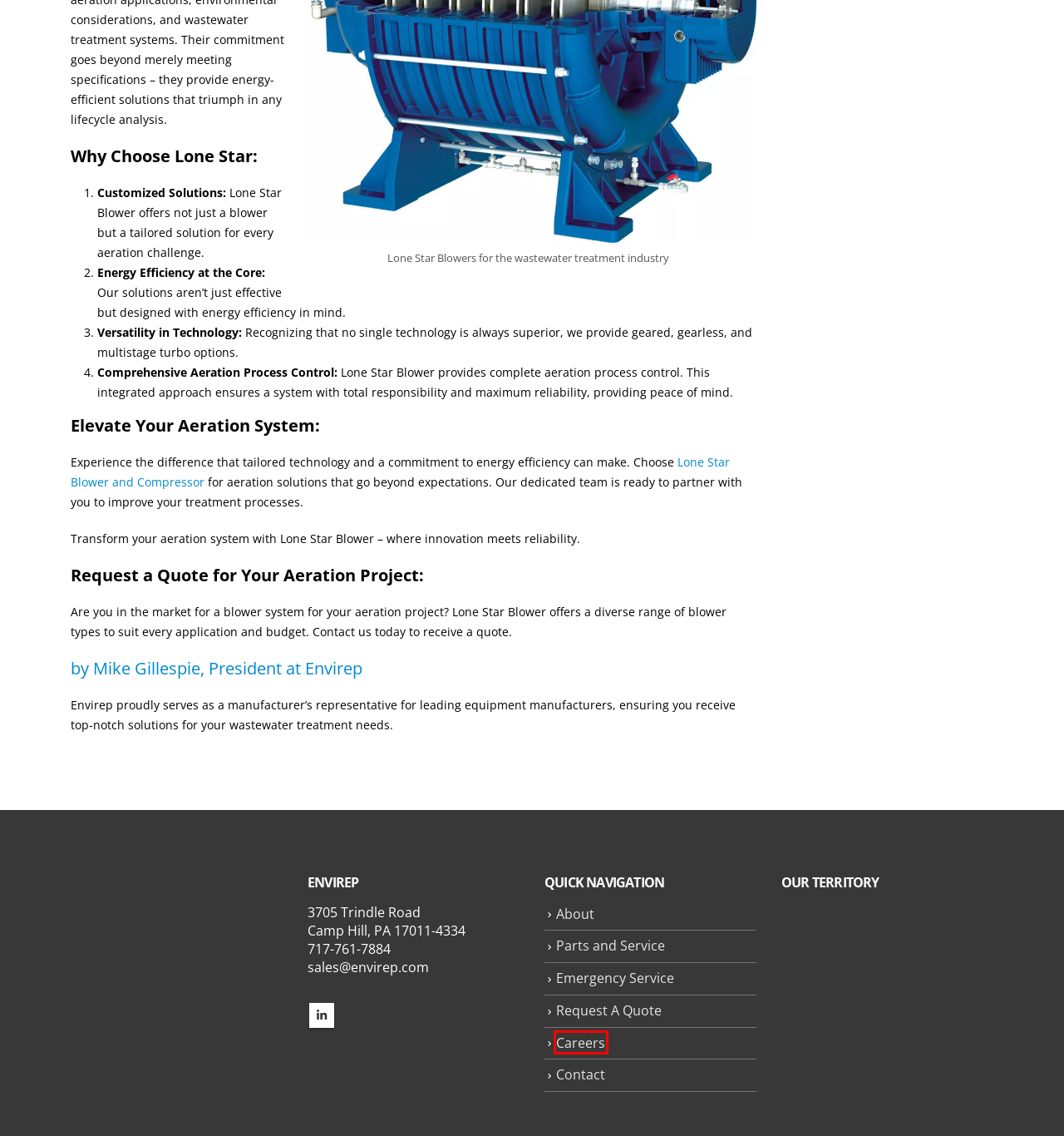Evaluate the webpage screenshot and identify the element within the red bounding box. Select the webpage description that best fits the new webpage after clicking the highlighted element. Here are the candidates:
A. Pump Station and Equipment Parts and Service | Envirep/TLC
B. Envirep/TLC - Leader in Water and Wasterwater Treatment and Pumping
C. Clearance Adjustment on Gorman Rupp Pumps - Envirep/TLC
D. Service Bulletins and Manuals | Envirep/TLC
E. Careers - Envirep/TLC
F. Aqua-Aerobic Training and Seminars | Envirep/TLC
G. Pump Equipment Startup and Training | Envirep/TLC
H. Pump Stations and Equipment Manufacturers | Envirep/TLC

E